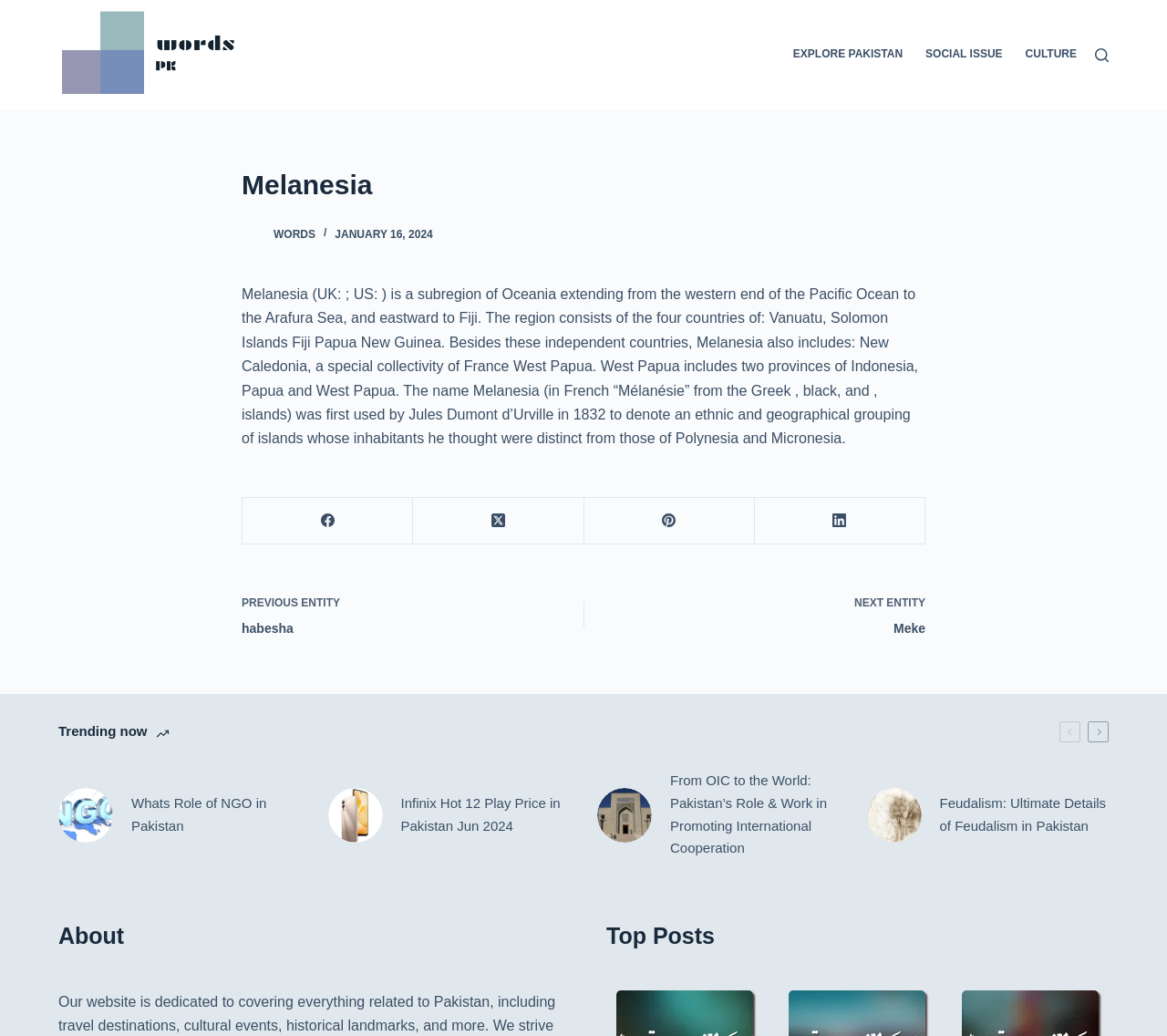Using a single word or phrase, answer the following question: 
How many social media links are present on the webpage?

Four